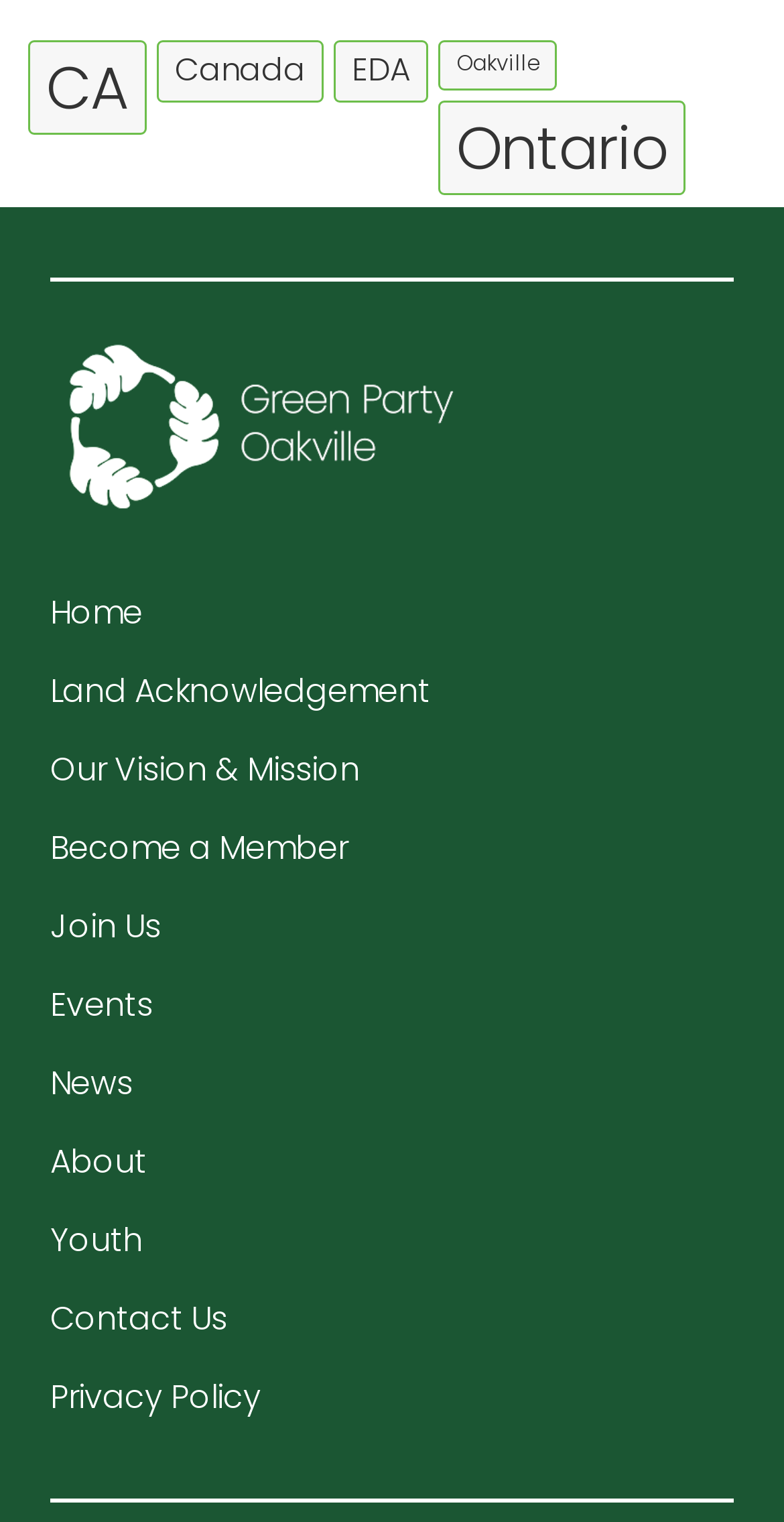Locate the bounding box coordinates of the element that should be clicked to fulfill the instruction: "click the image of facecanon_03".

None